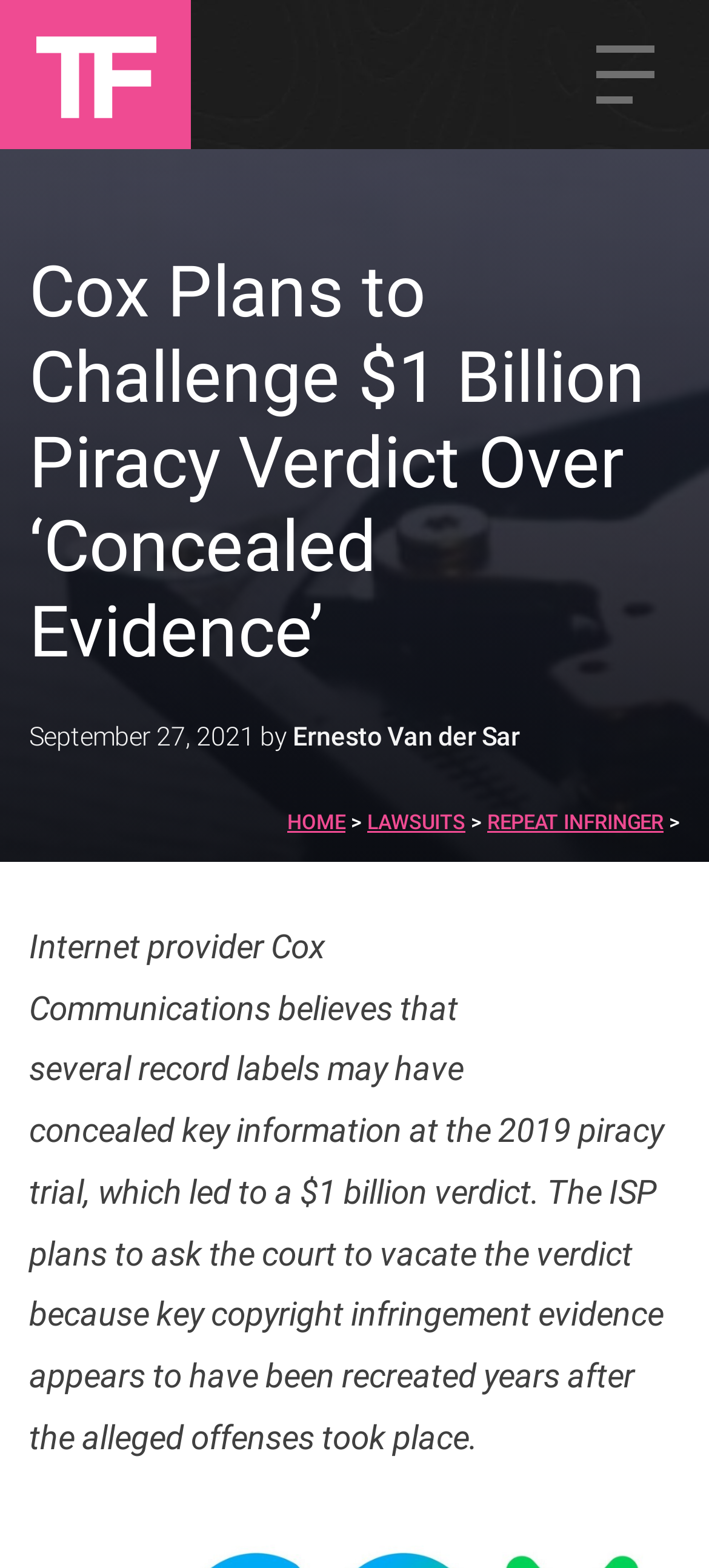Who wrote the article?
Refer to the image and provide a one-word or short phrase answer.

Ernesto Van der Sar